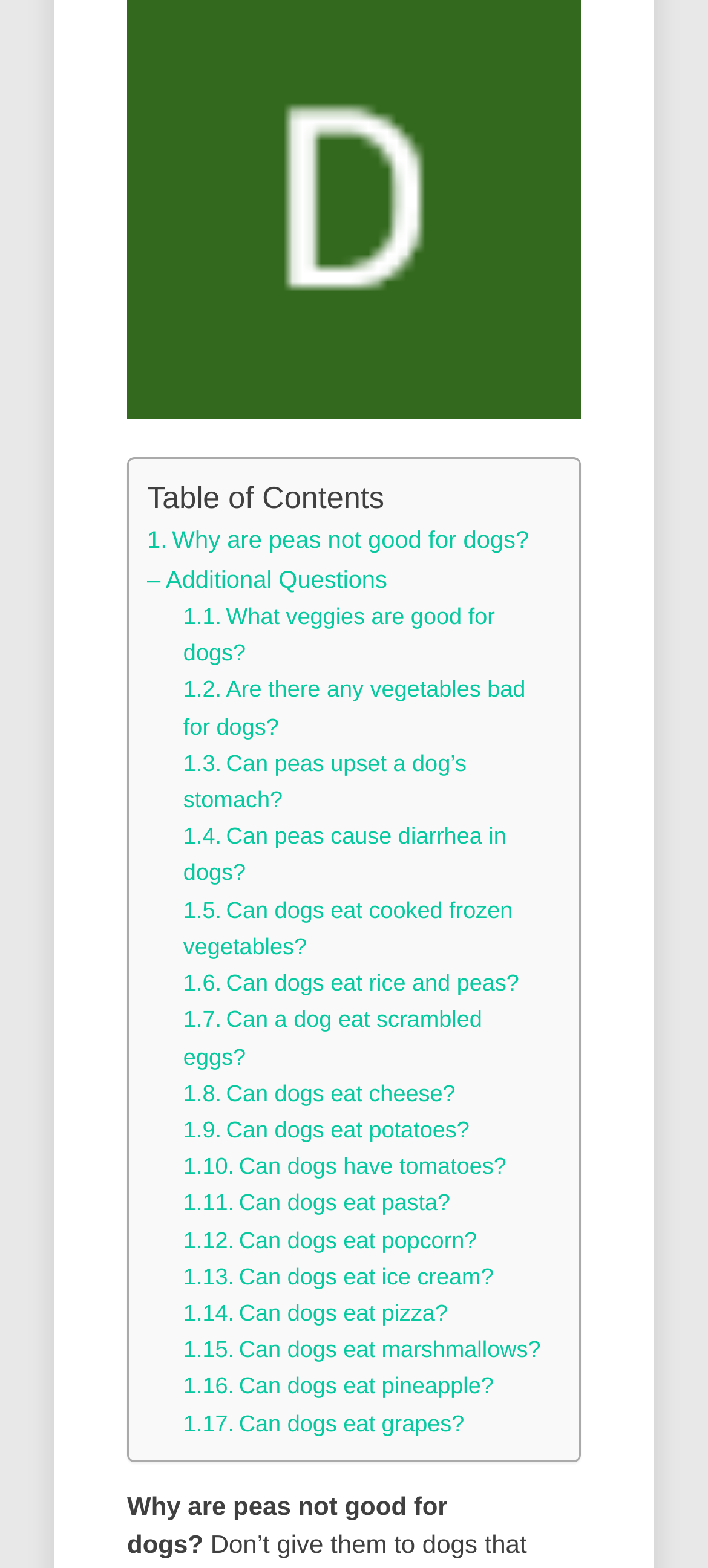Using the description: "Can dogs eat potatoes?", identify the bounding box of the corresponding UI element in the screenshot.

[0.319, 0.713, 0.663, 0.729]